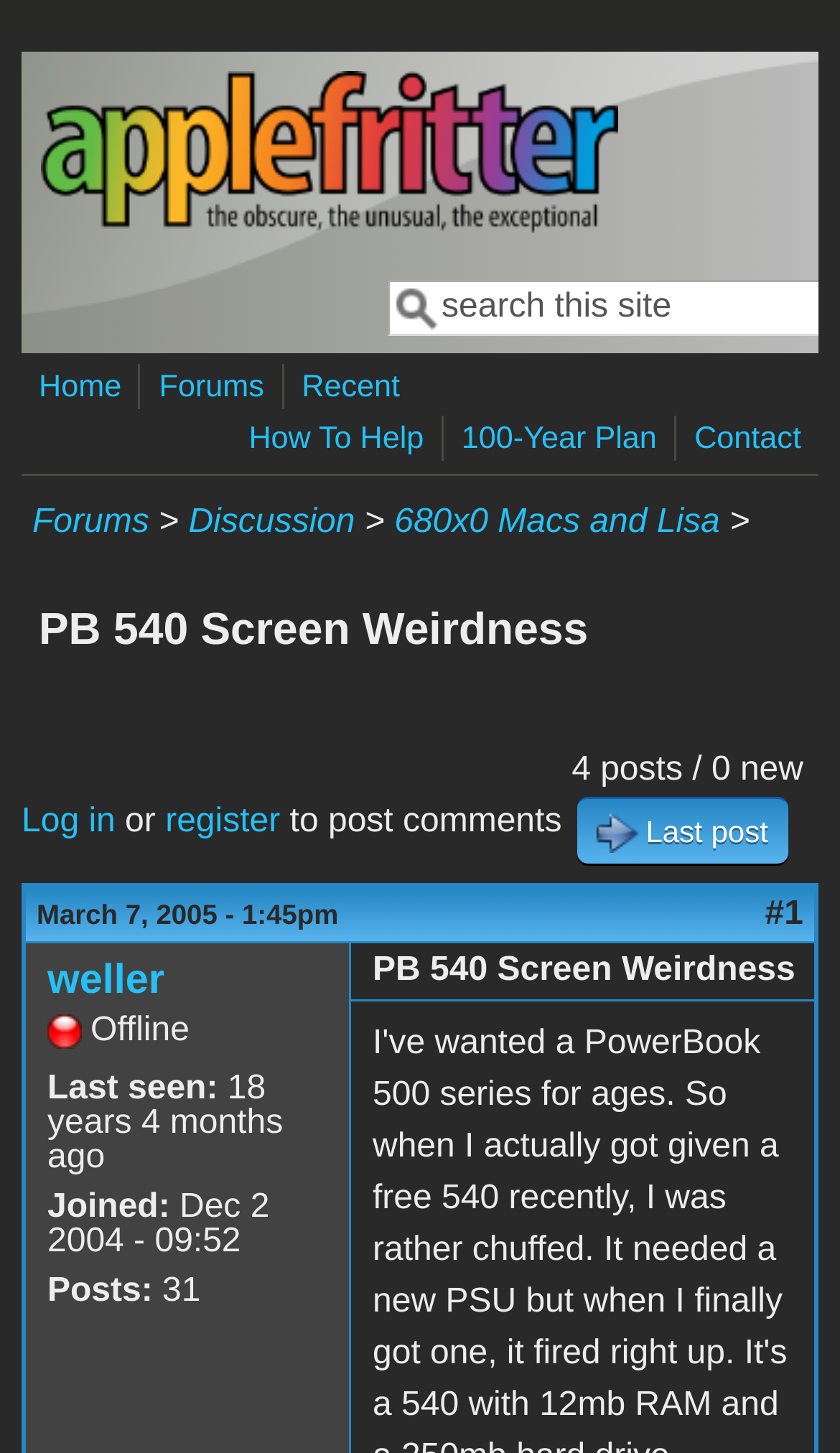Identify the bounding box coordinates of the region that should be clicked to execute the following instruction: "search this site".

[0.462, 0.217, 0.773, 0.218]